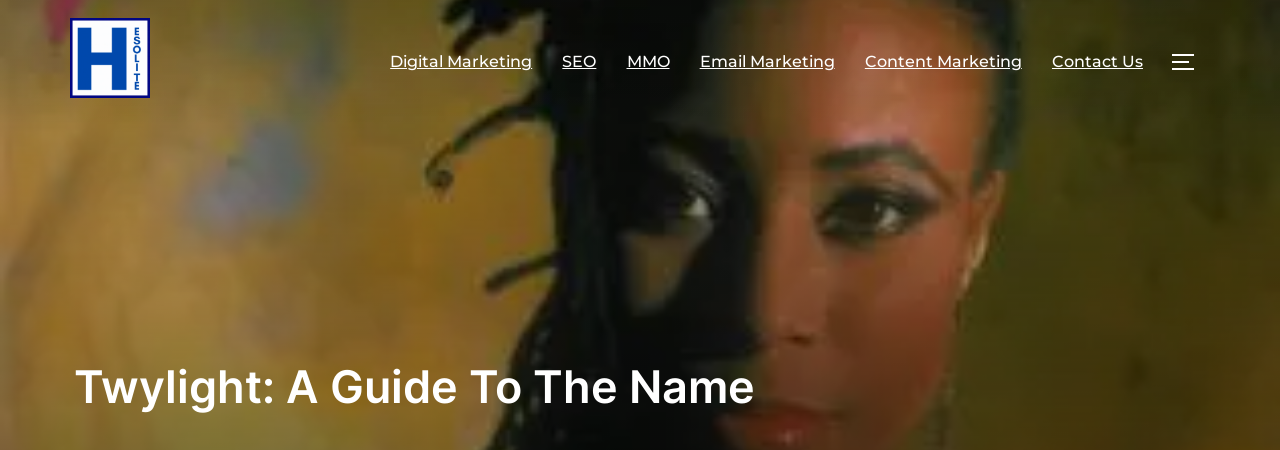Explain the scene depicted in the image, including all details.

The image features a close-up of a woman's face, showcasing her striking features and captivating expression against a softly blended background. The focus is on her expressive eyes, which capture the viewer's attention, complemented by her intricately styled hair that adds depth and character to the portrait. This image appears within the context of a webpage titled "Twylight: A Guide To The Name," which suggests a connection to the jazz album by pianist Geri Allen, indicating that the subject may be related to or inspired by this musical work. The warm, artistic tones of the background suggest a blend of creativity and sophistication, reflecting the themes associated with the album and the emotions conveyed through music.